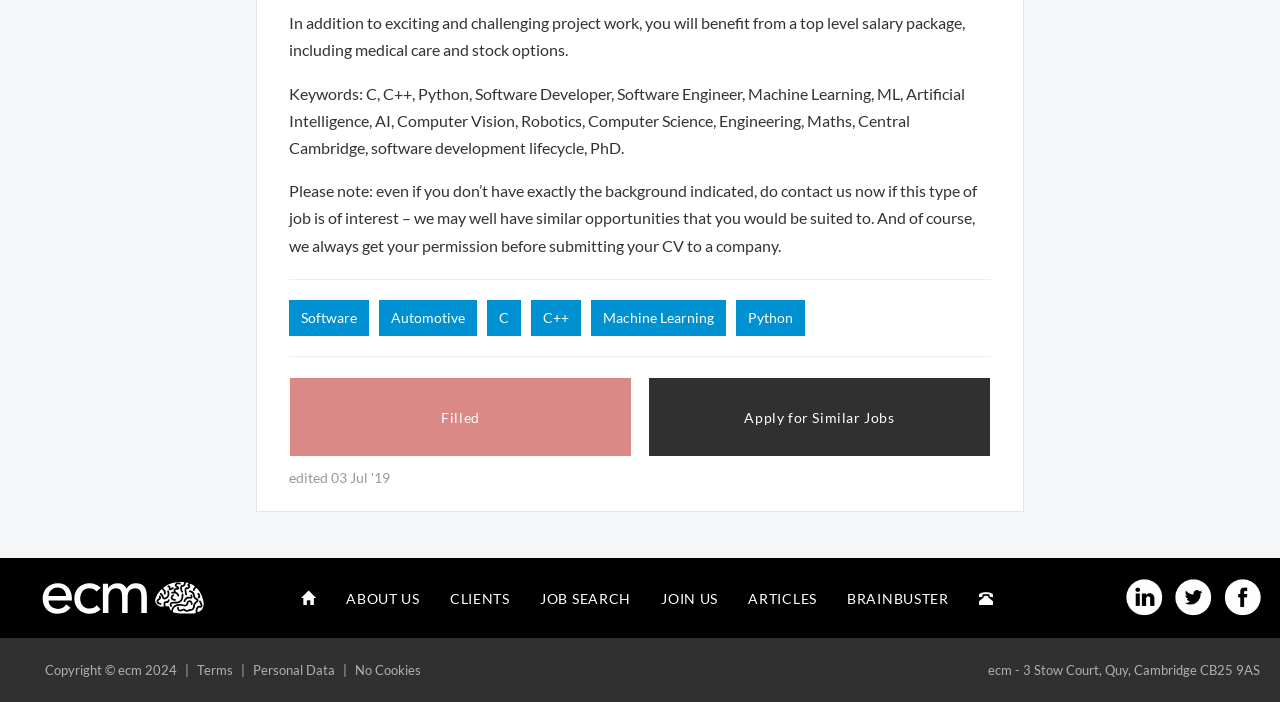What is the copyright year mentioned?
Answer the question with just one word or phrase using the image.

2024